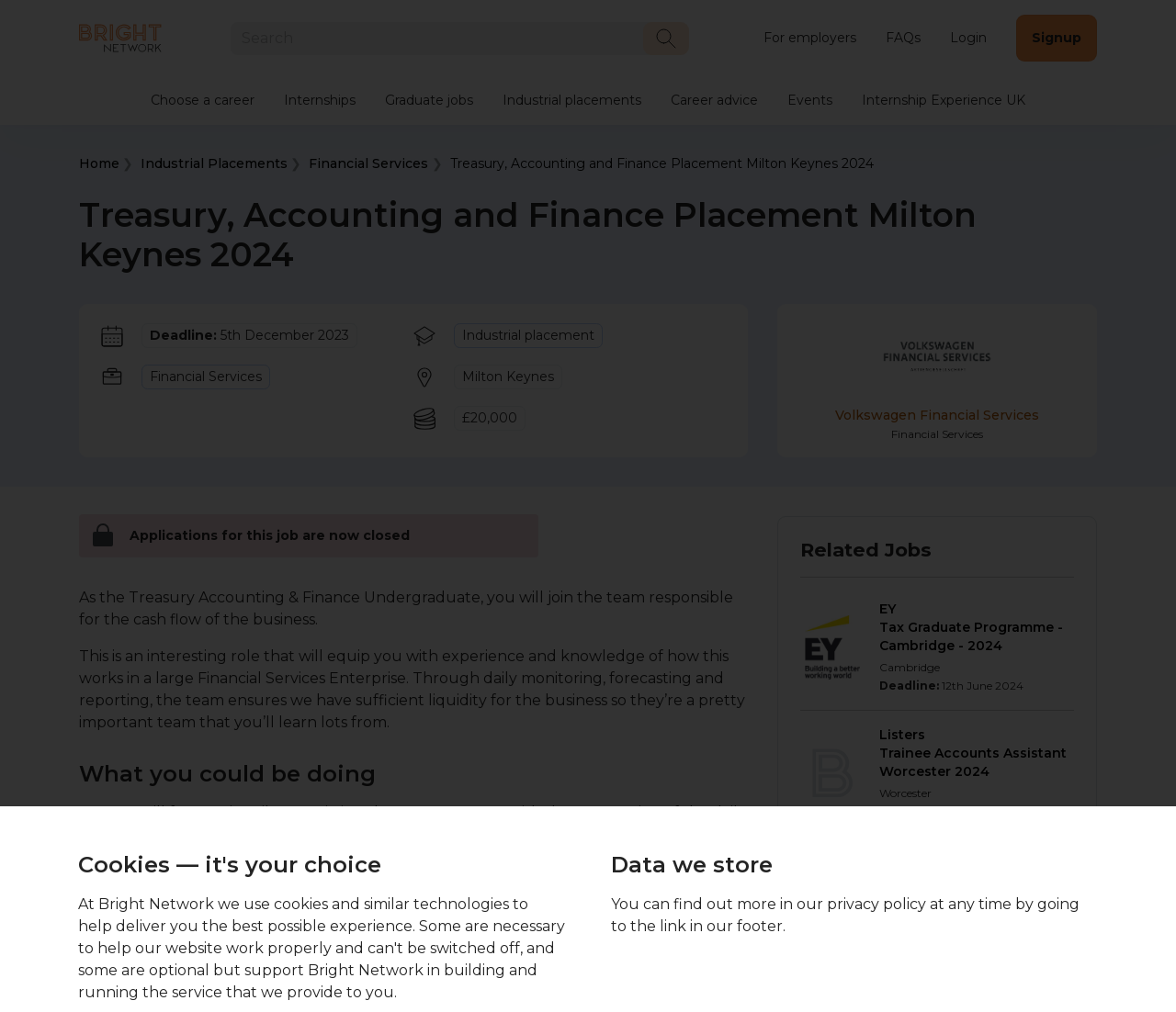Can you pinpoint the bounding box coordinates for the clickable element required for this instruction: "See more about the job"? The coordinates should be four float numbers between 0 and 1, i.e., [left, top, right, bottom].

[0.305, 0.954, 0.398, 0.99]